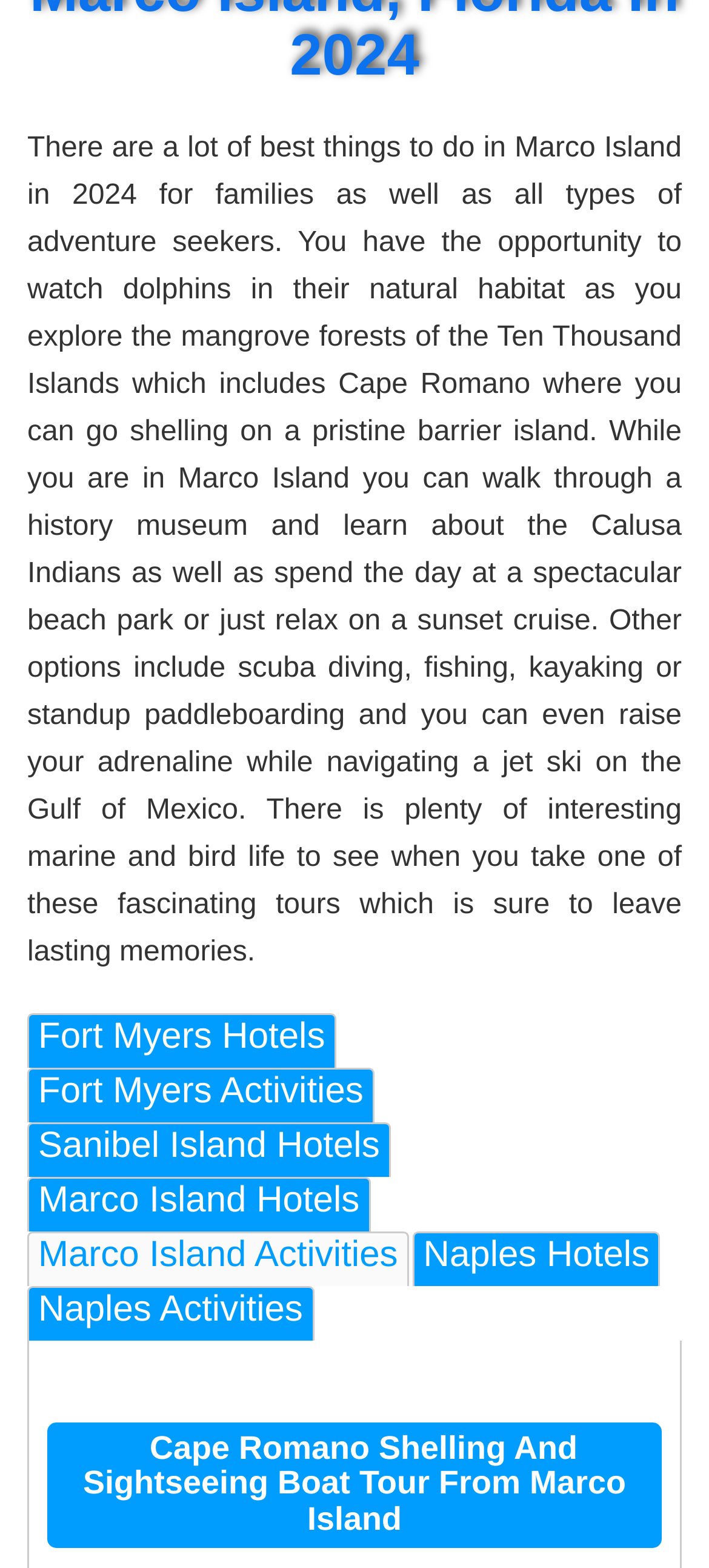Provide the bounding box coordinates of the UI element that matches the description: "Sanibel Island Hotels".

[0.038, 0.715, 0.551, 0.75]